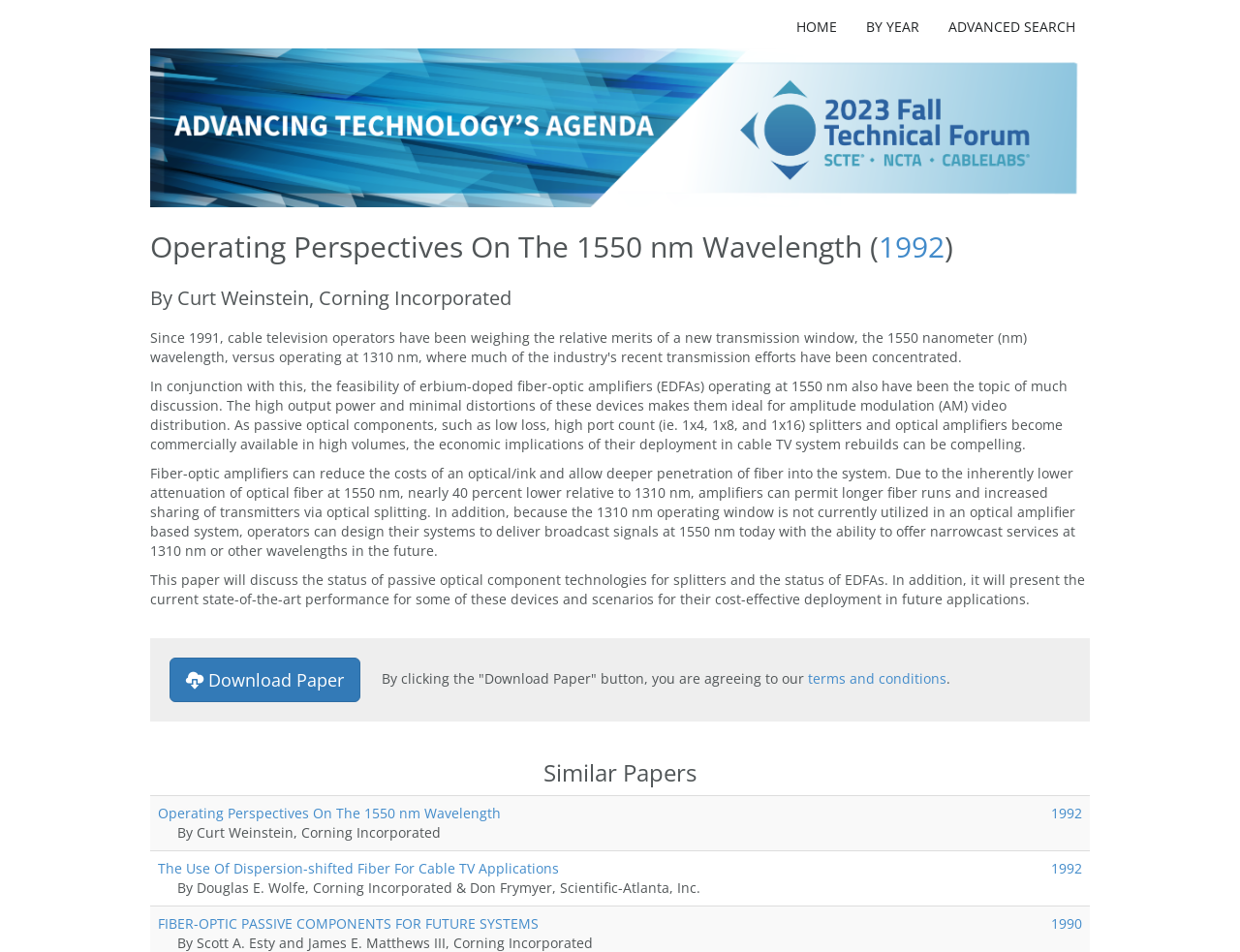For the element described, predict the bounding box coordinates as (top-left x, top-left y, bottom-right x, bottom-right y). All values should be between 0 and 1. Element description: terms and conditions

[0.651, 0.702, 0.763, 0.722]